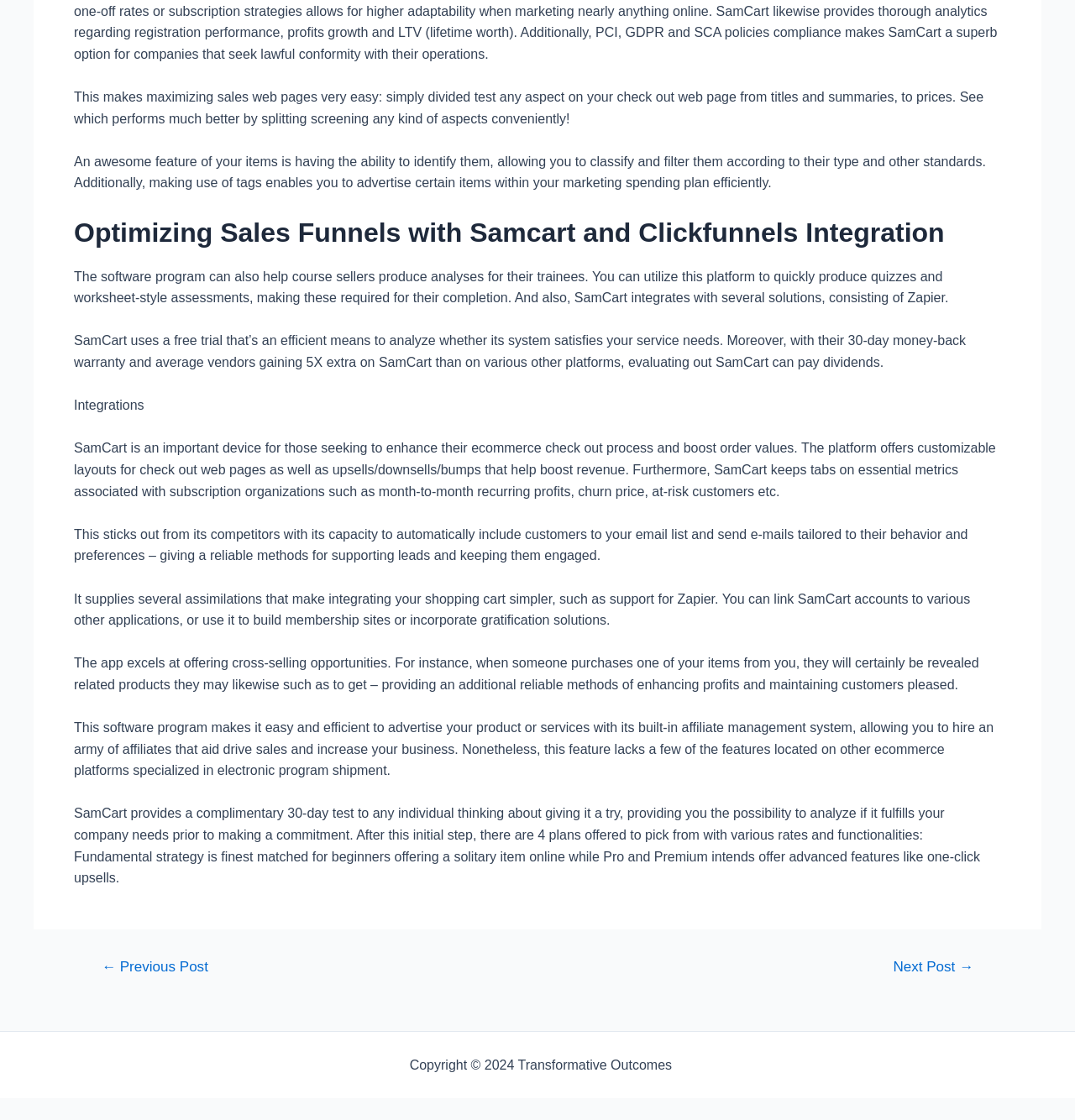What is the purpose of the 'Post navigation' section?
Refer to the image and respond with a one-word or short-phrase answer.

Navigate between posts